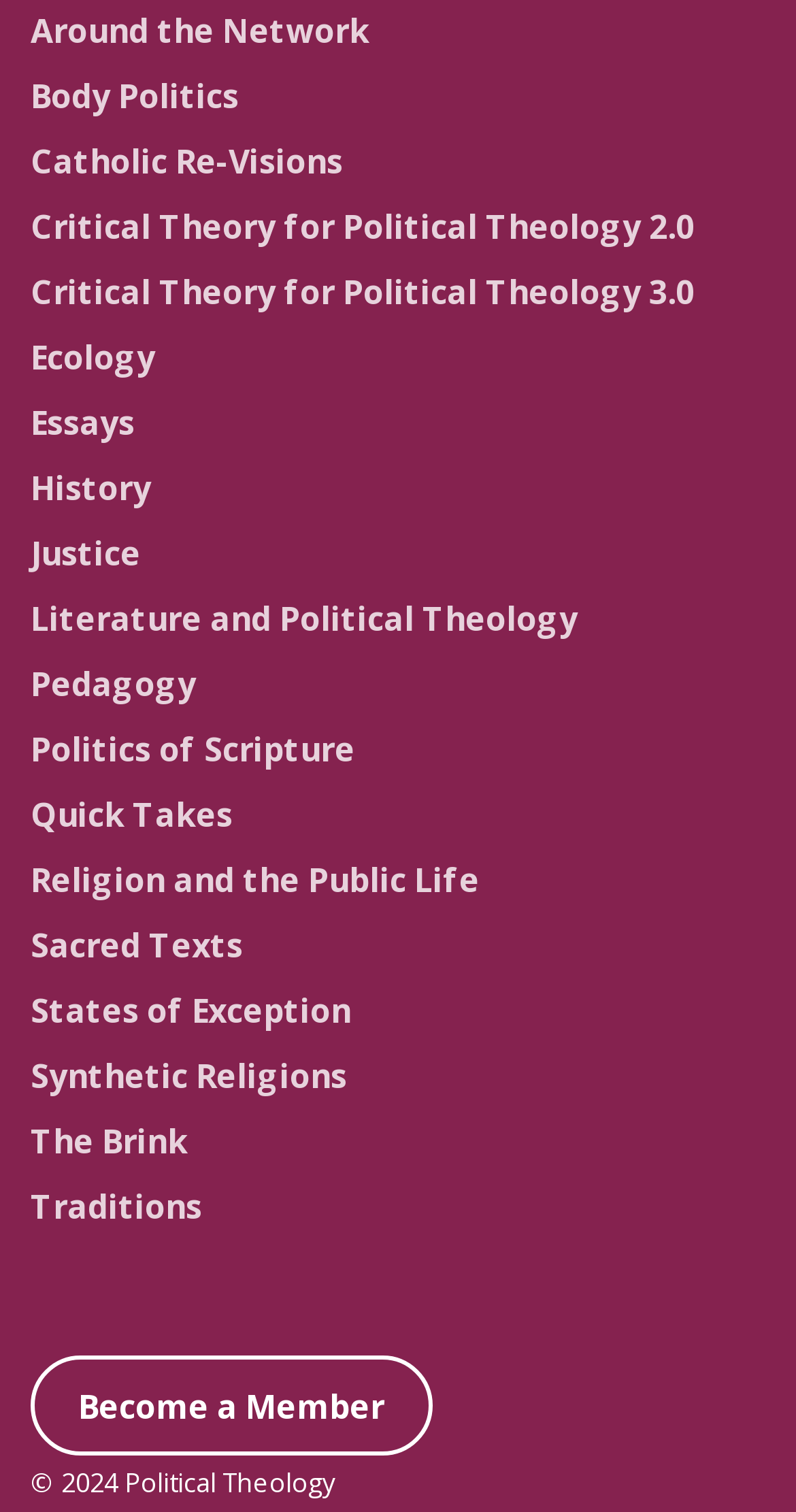How many sections are there on the webpage?
Answer with a single word or phrase, using the screenshot for reference.

2